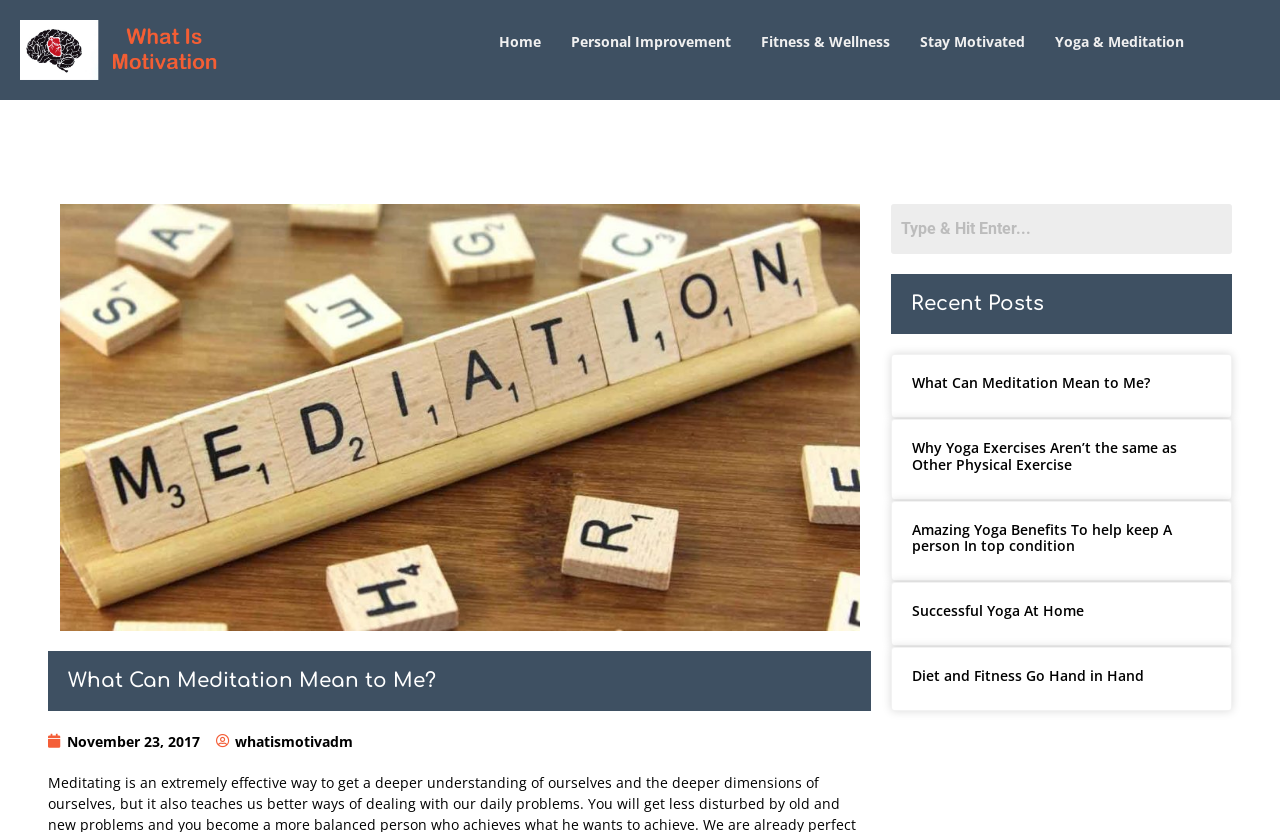What is the purpose of the search box?
Refer to the screenshot and deliver a thorough answer to the question presented.

The search box is located at the top right corner of the page, and it has a placeholder text 'Search'. This suggests that the search box is intended for users to search for specific content within the website.